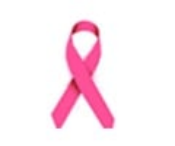What is the focus of the image in terms of health?
Please respond to the question with a detailed and thorough explanation.

The image underscores the importance of awareness, education, and solidarity in addressing health issues that specifically impact women, such as cancer, as stated in the caption.